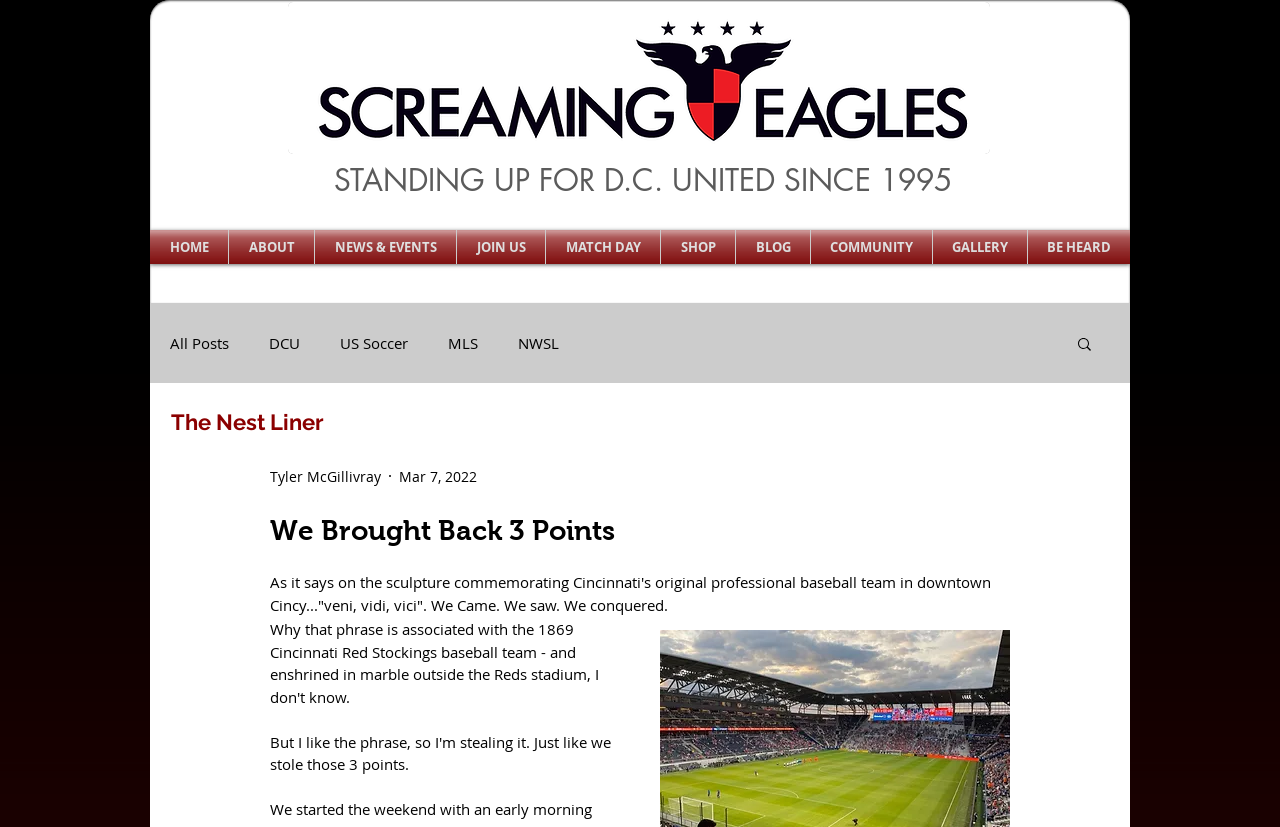Calculate the bounding box coordinates of the UI element given the description: "JOIN US".

[0.357, 0.278, 0.426, 0.319]